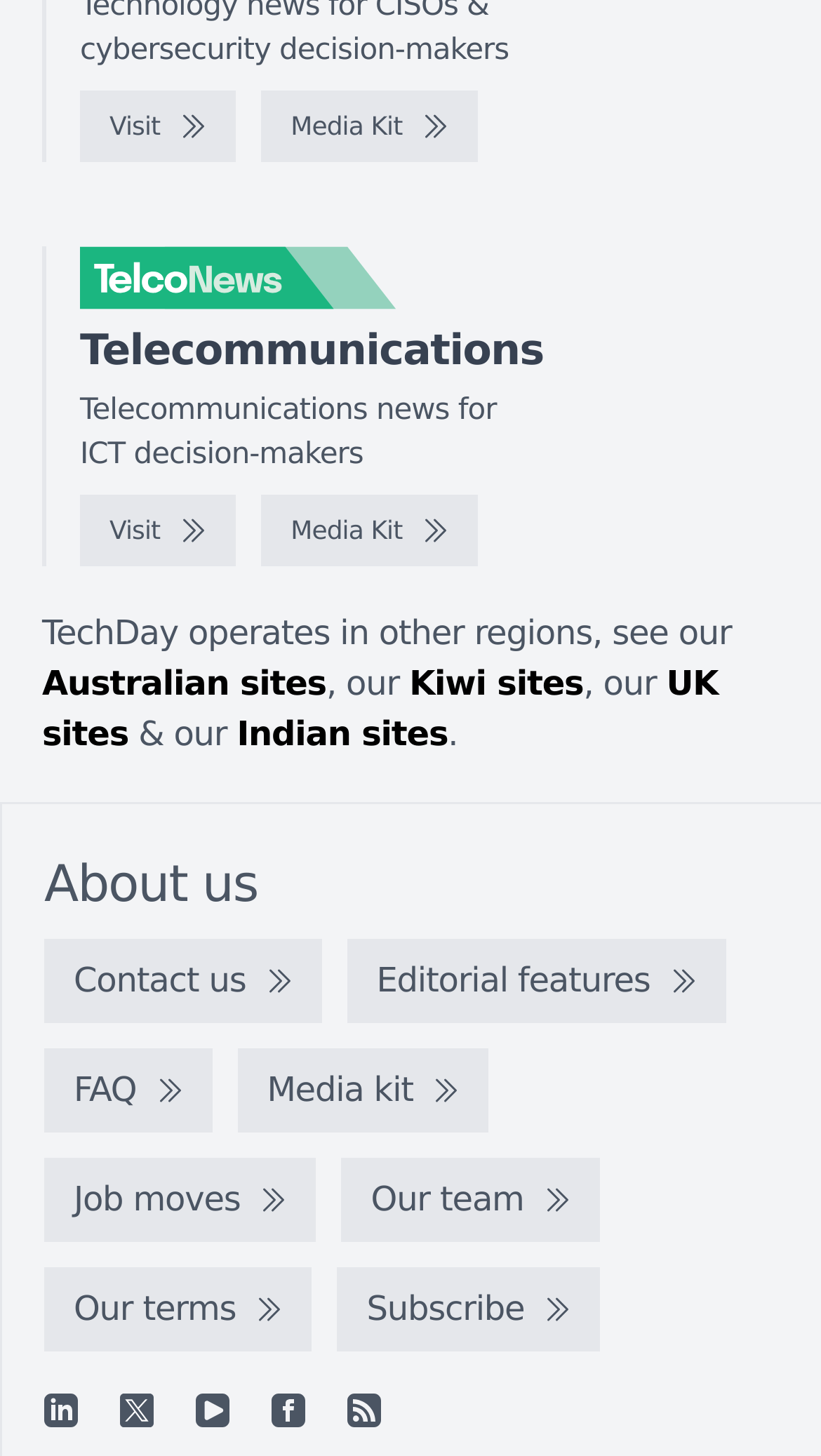Answer the question using only a single word or phrase: 
What is the purpose of the 'Media Kit' link?

To access media kit